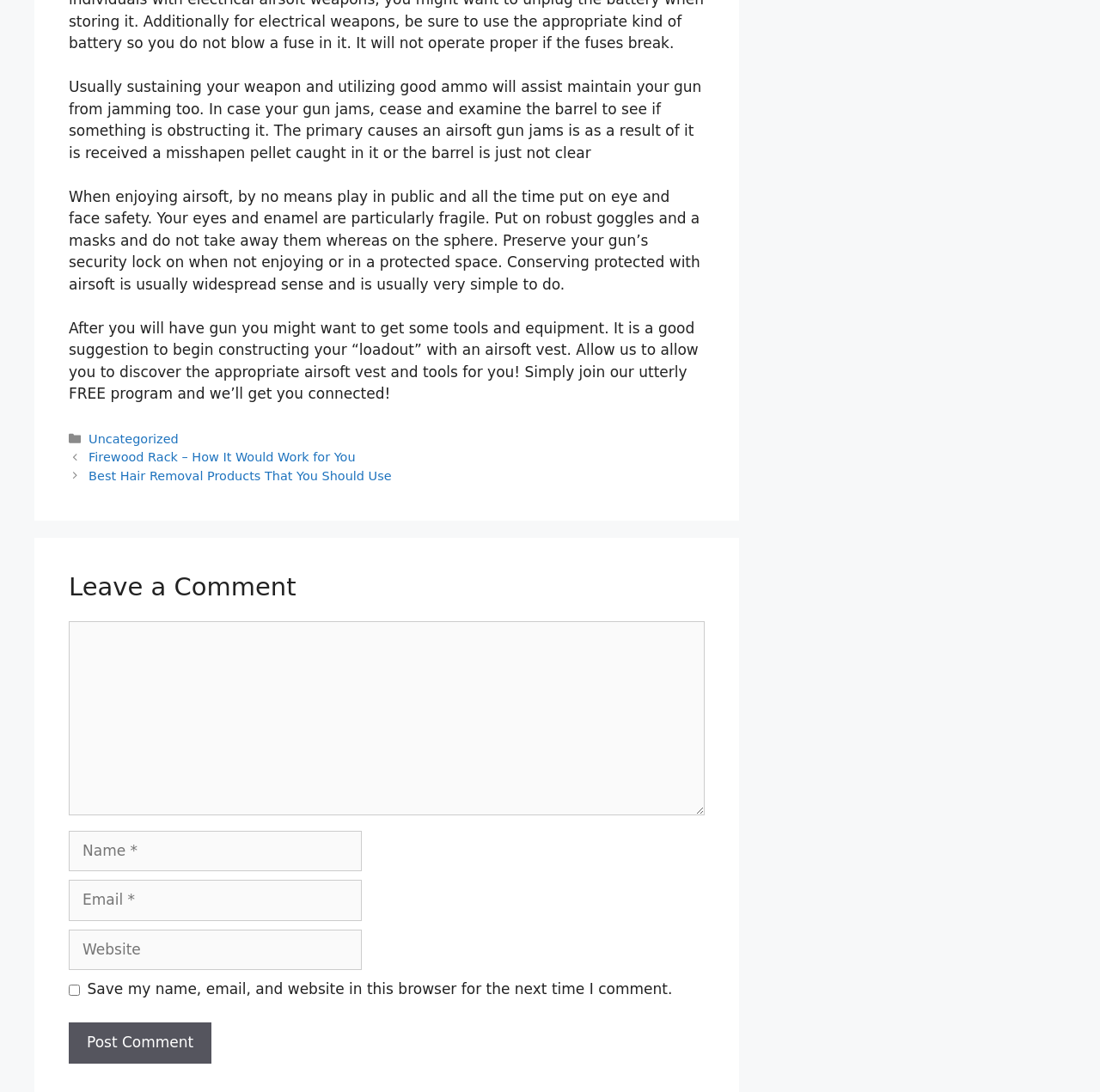How many input fields are there for leaving a comment?
Examine the image closely and answer the question with as much detail as possible.

There are four input fields for leaving a comment: 'Comment', 'Name', 'Email', and 'Website'. These fields are required to submit a comment, and the 'Comment' field is marked as required.